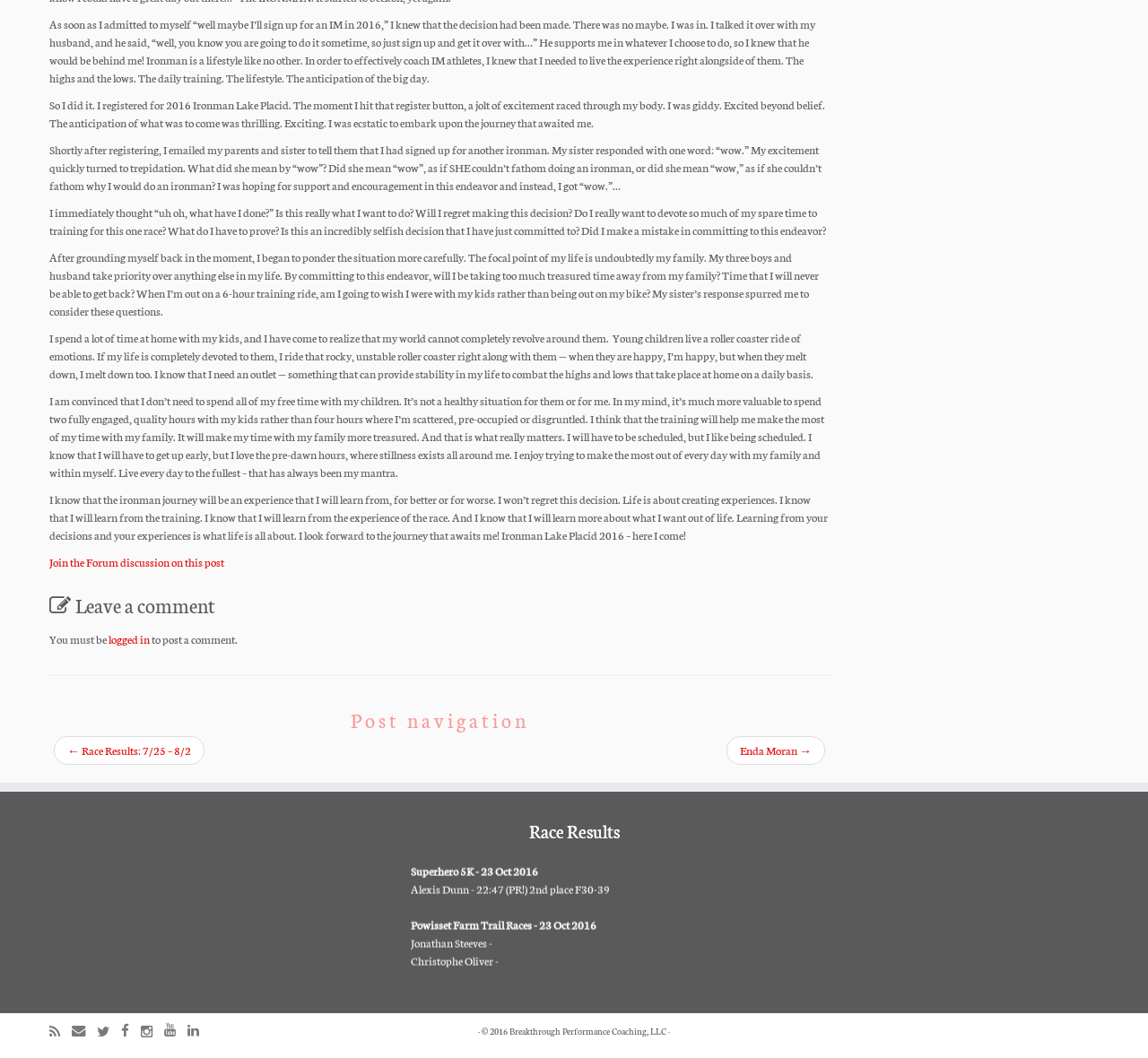Select the bounding box coordinates of the element I need to click to carry out the following instruction: "Post a comment after logging in".

[0.095, 0.597, 0.13, 0.611]